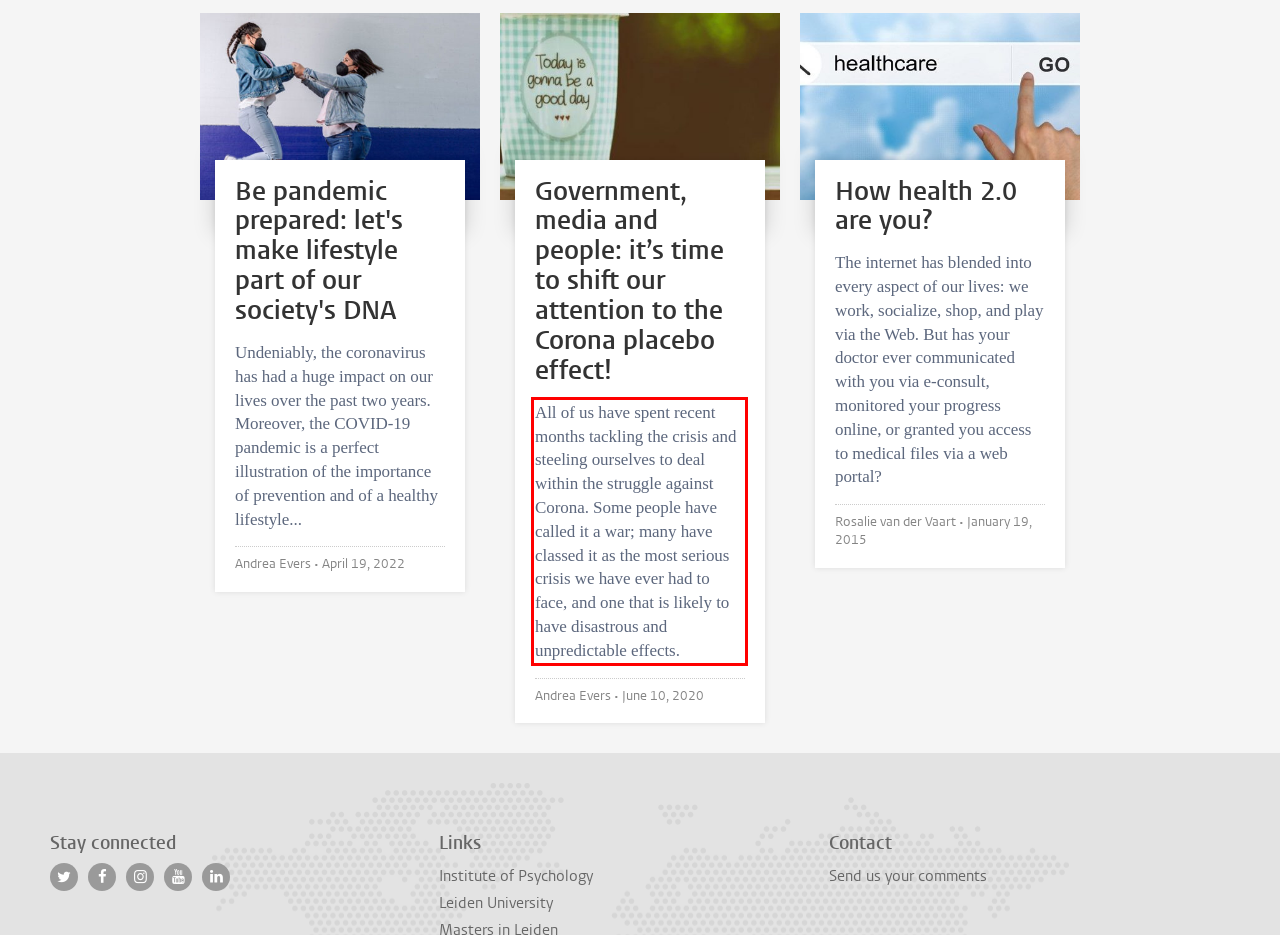Please recognize and transcribe the text located inside the red bounding box in the webpage image.

All of us have spent recent months tackling the crisis and steeling ourselves to deal within the struggle against Corona. Some people have called it a war; many have classed it as the most serious crisis we have ever had to face, and one that is likely to have disastrous and unpredictable effects.